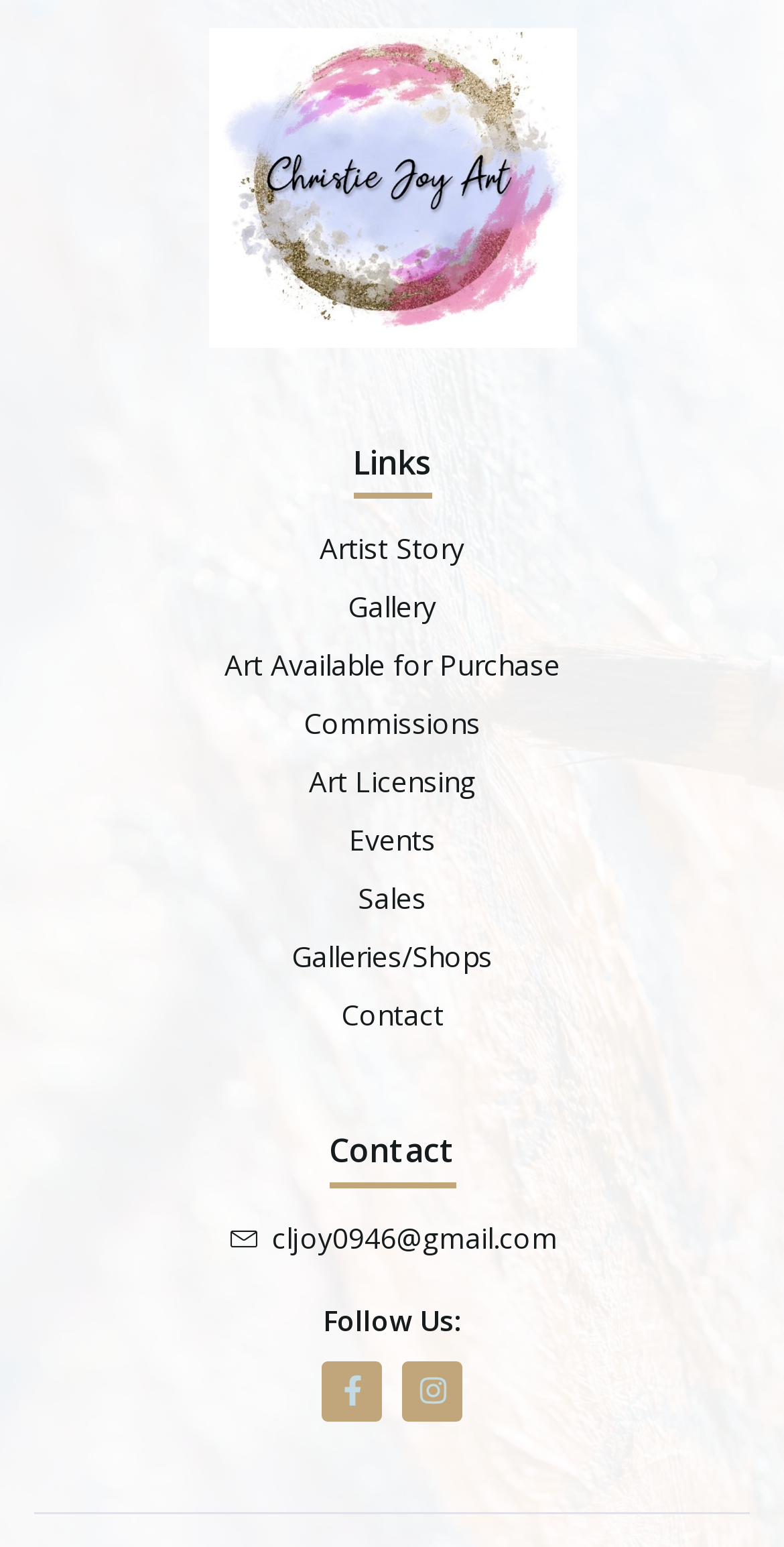How many headings are there on the webpage?
Please provide a single word or phrase based on the screenshot.

3